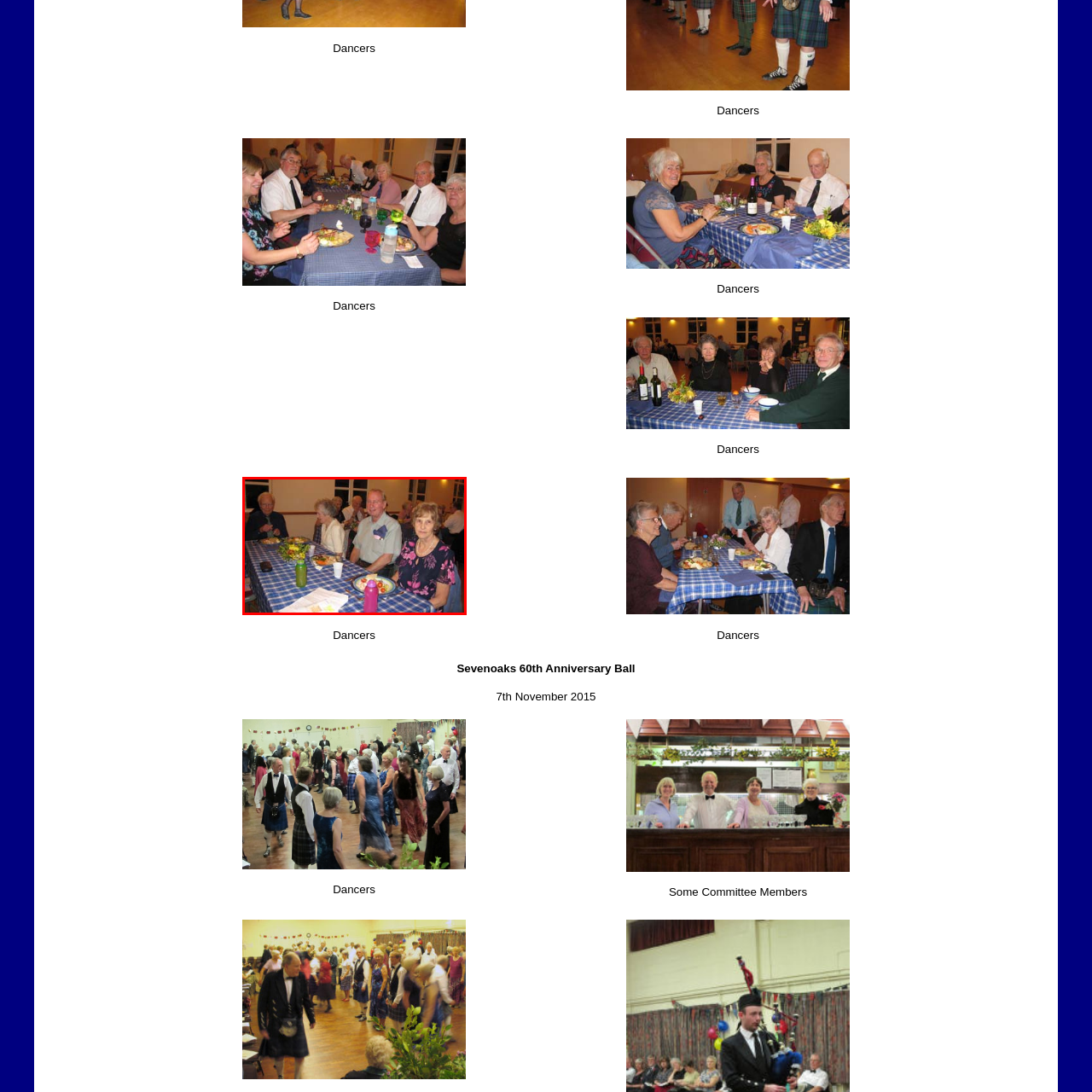Study the image enclosed in red and provide a single-word or short-phrase answer: How many individuals are partially visible?

Two